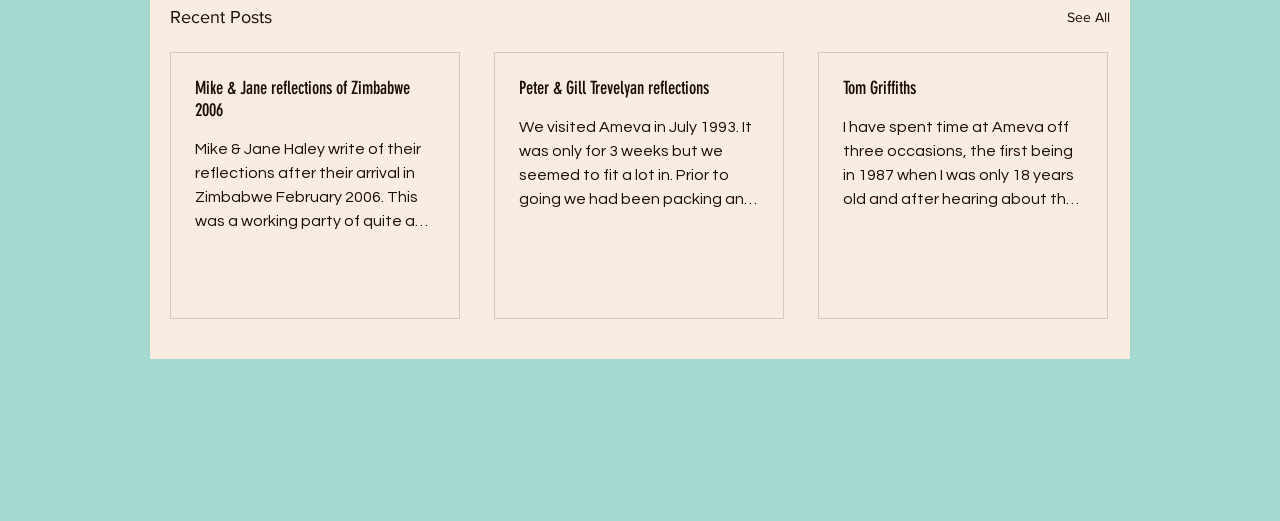Find the bounding box coordinates of the UI element according to this description: "Tom Griffiths".

[0.659, 0.148, 0.846, 0.19]